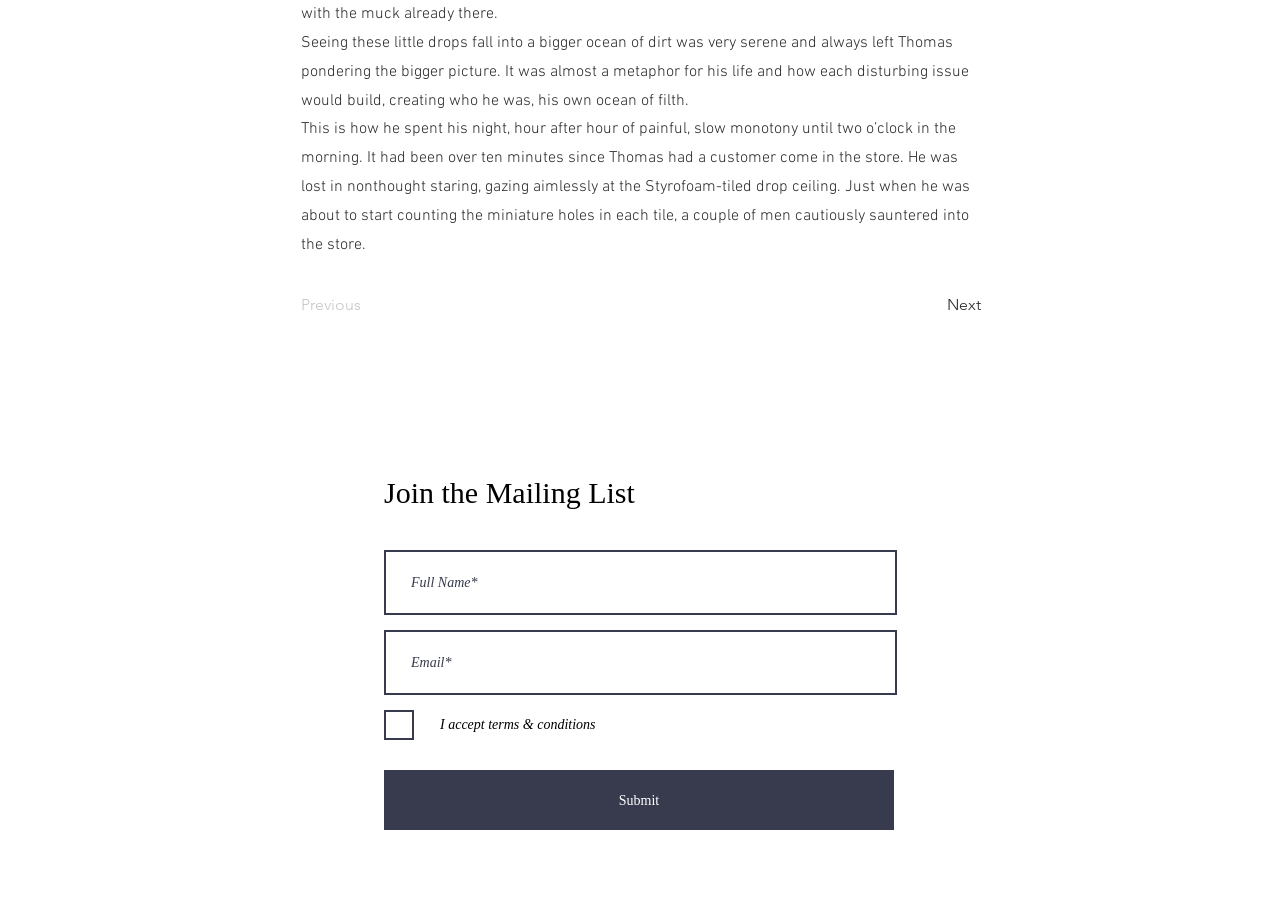Respond to the following question using a concise word or phrase: 
What is the copyright information?

2016 by Richard W. Kelly